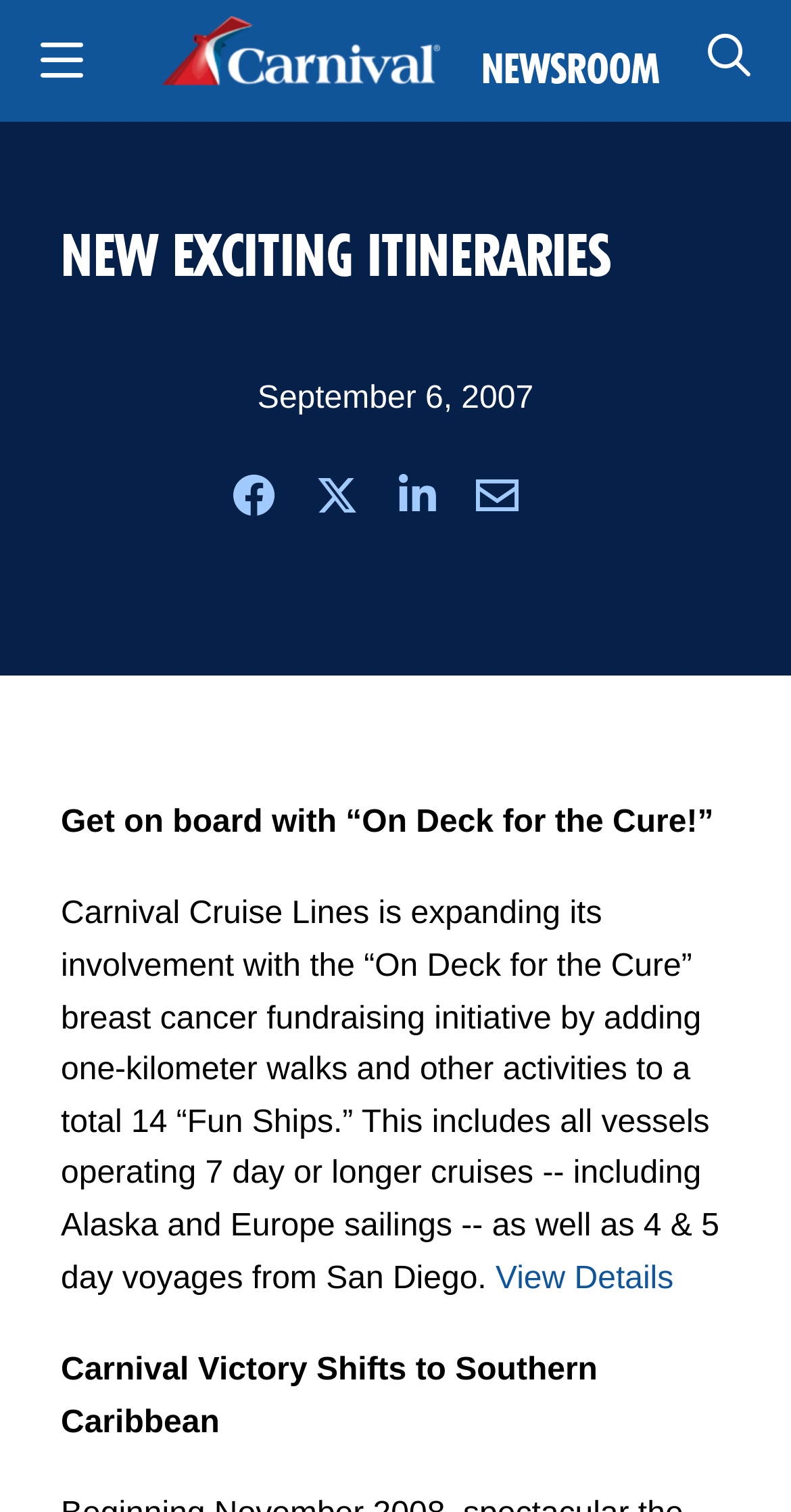Provide the bounding box coordinates of the area you need to click to execute the following instruction: "Click the 'MC-146604' link".

None